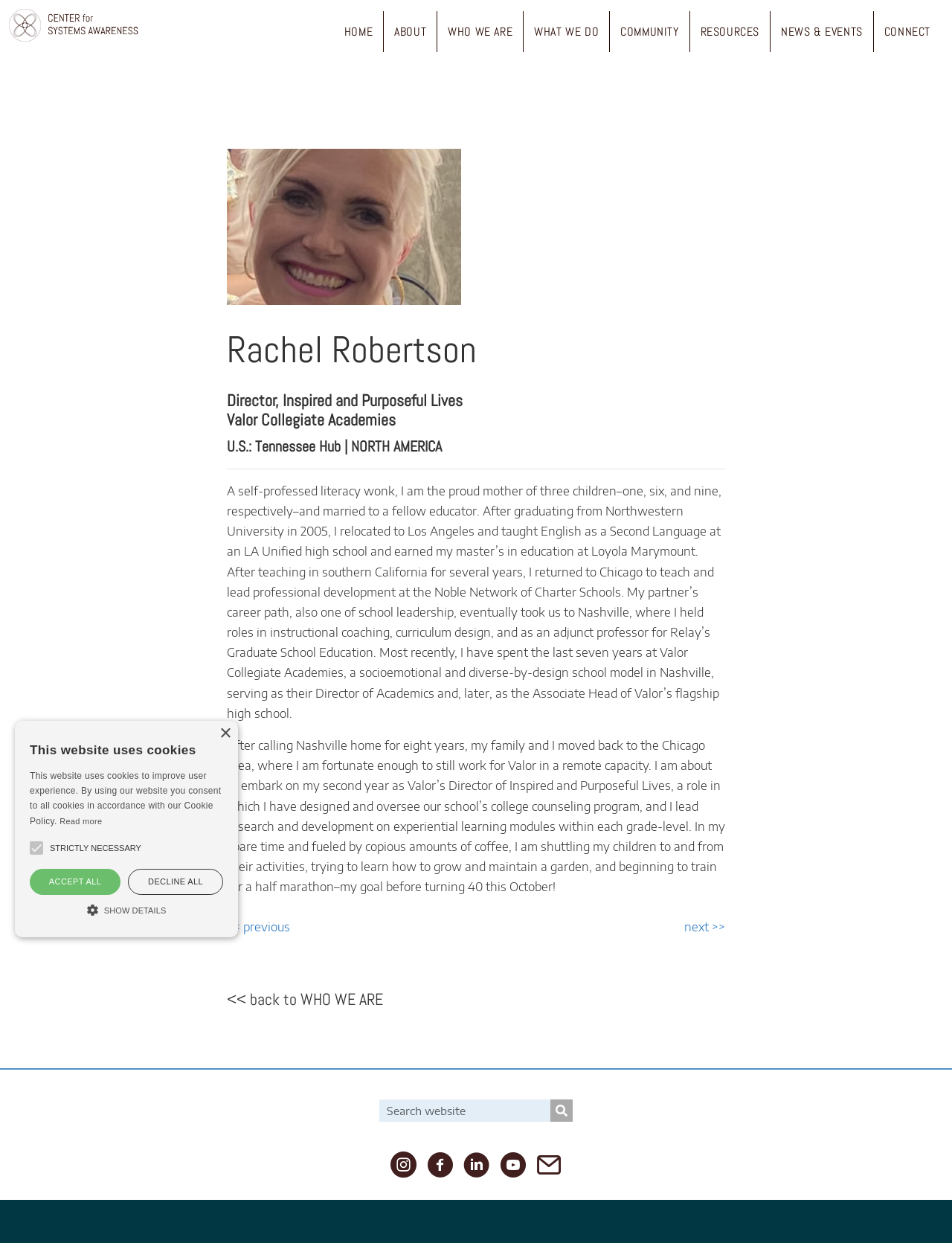Can you find the bounding box coordinates of the area I should click to execute the following instruction: "Click the previous link"?

[0.238, 0.739, 0.305, 0.751]